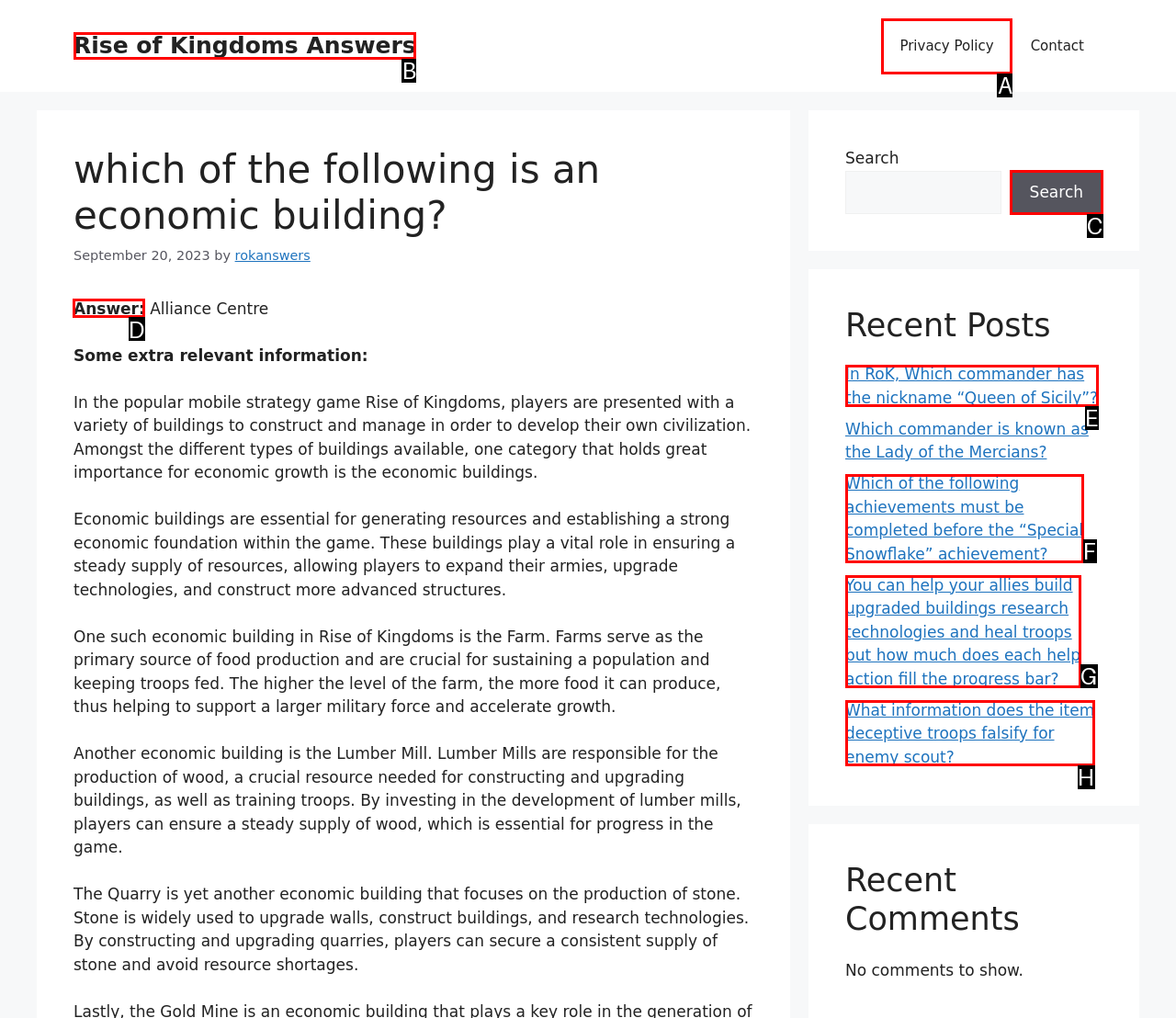Pick the right letter to click to achieve the task: View the answer to the question about economic buildings
Answer with the letter of the correct option directly.

D